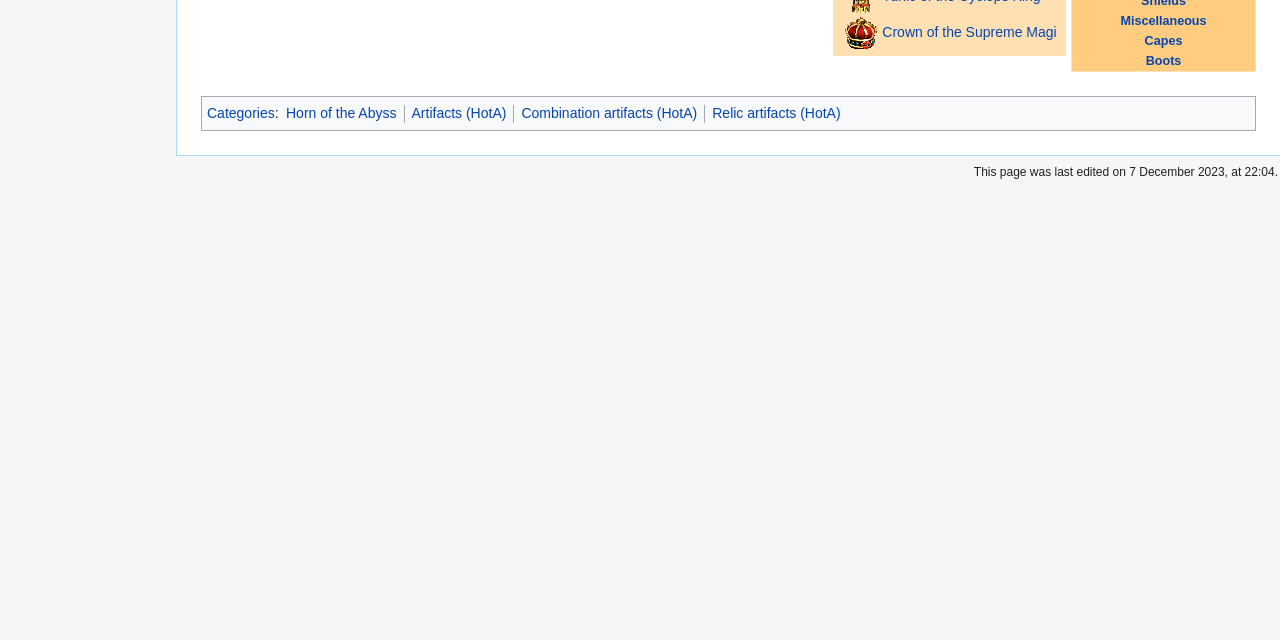Provide the bounding box coordinates for the UI element that is described as: "Artifacts (HotA)".

[0.321, 0.165, 0.396, 0.19]